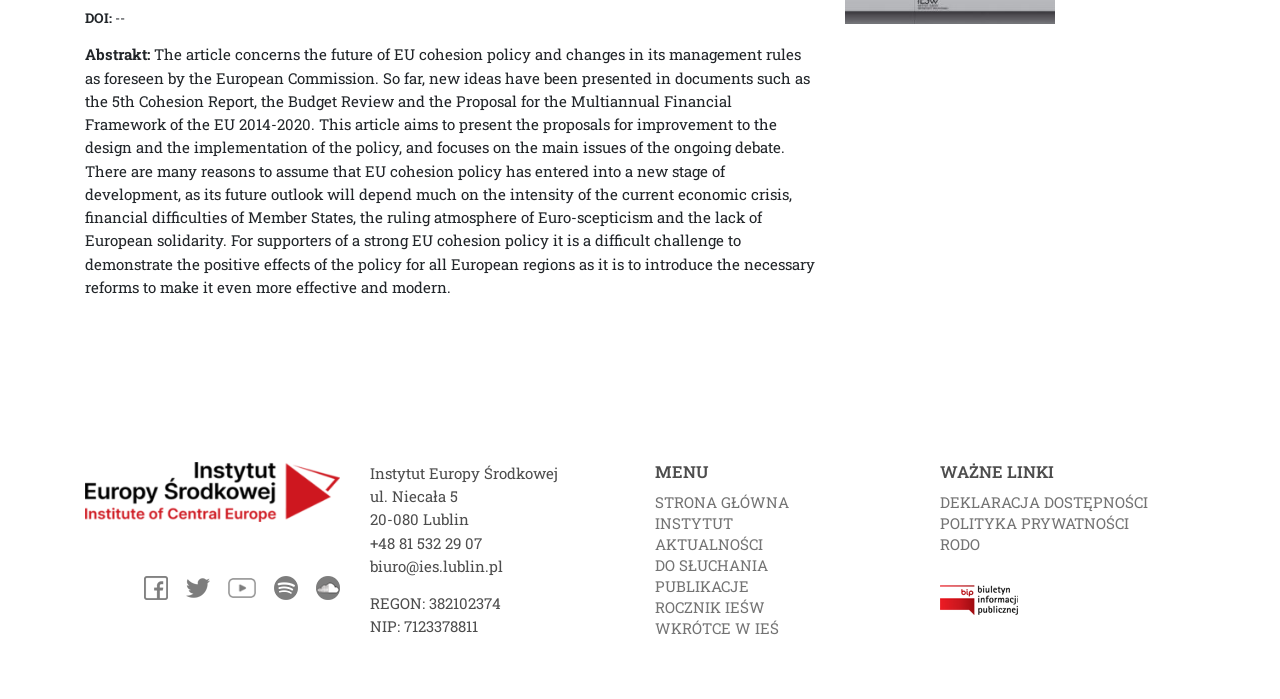Using the element description: "Strona główna", determine the bounding box coordinates. The coordinates should be in the format [left, top, right, bottom], with values between 0 and 1.

[0.512, 0.704, 0.616, 0.732]